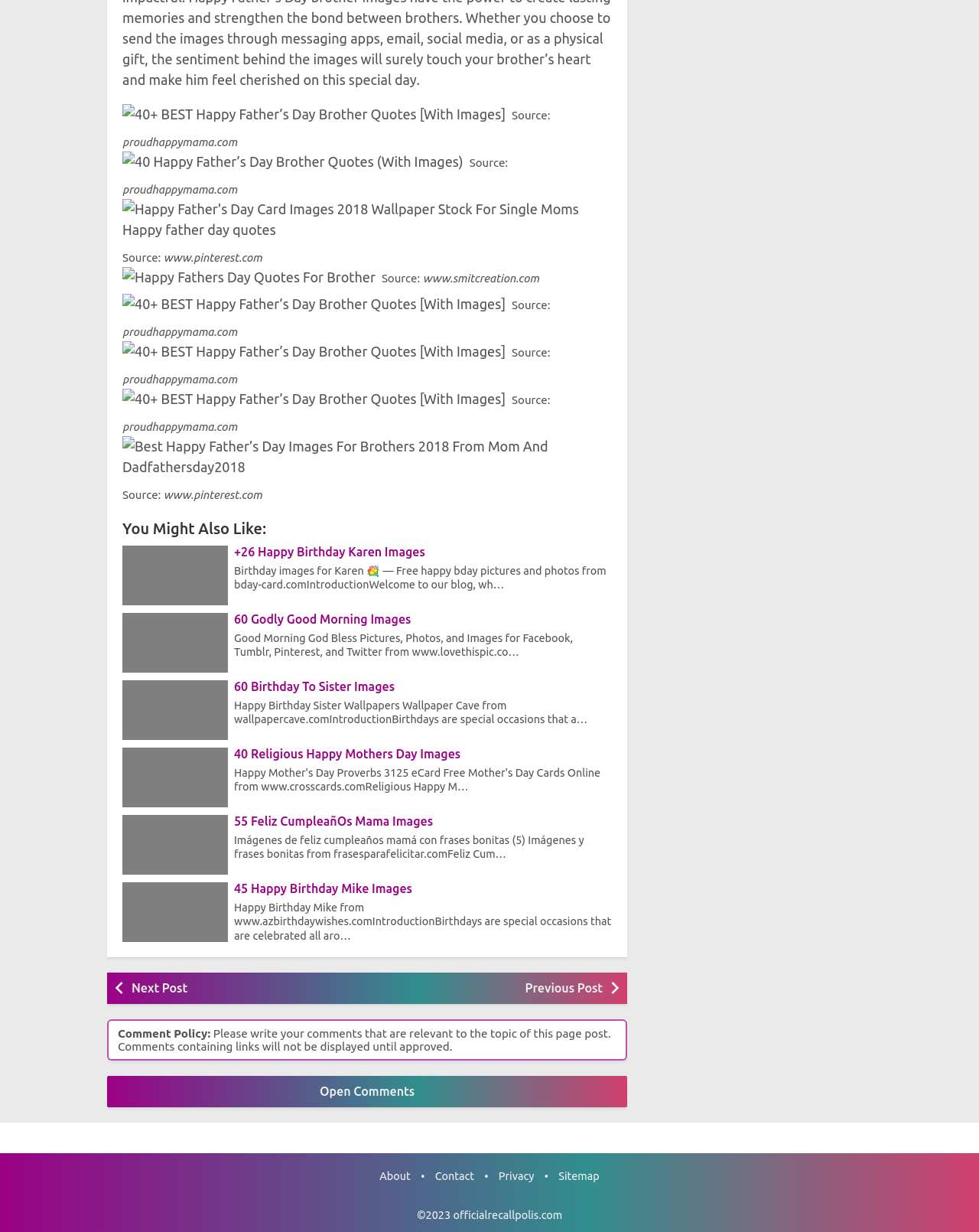Please find the bounding box coordinates of the element that needs to be clicked to perform the following instruction: "Click the 'Previous Post' link". The bounding box coordinates should be four float numbers between 0 and 1, represented as [left, top, right, bottom].

[0.383, 0.789, 0.616, 0.815]